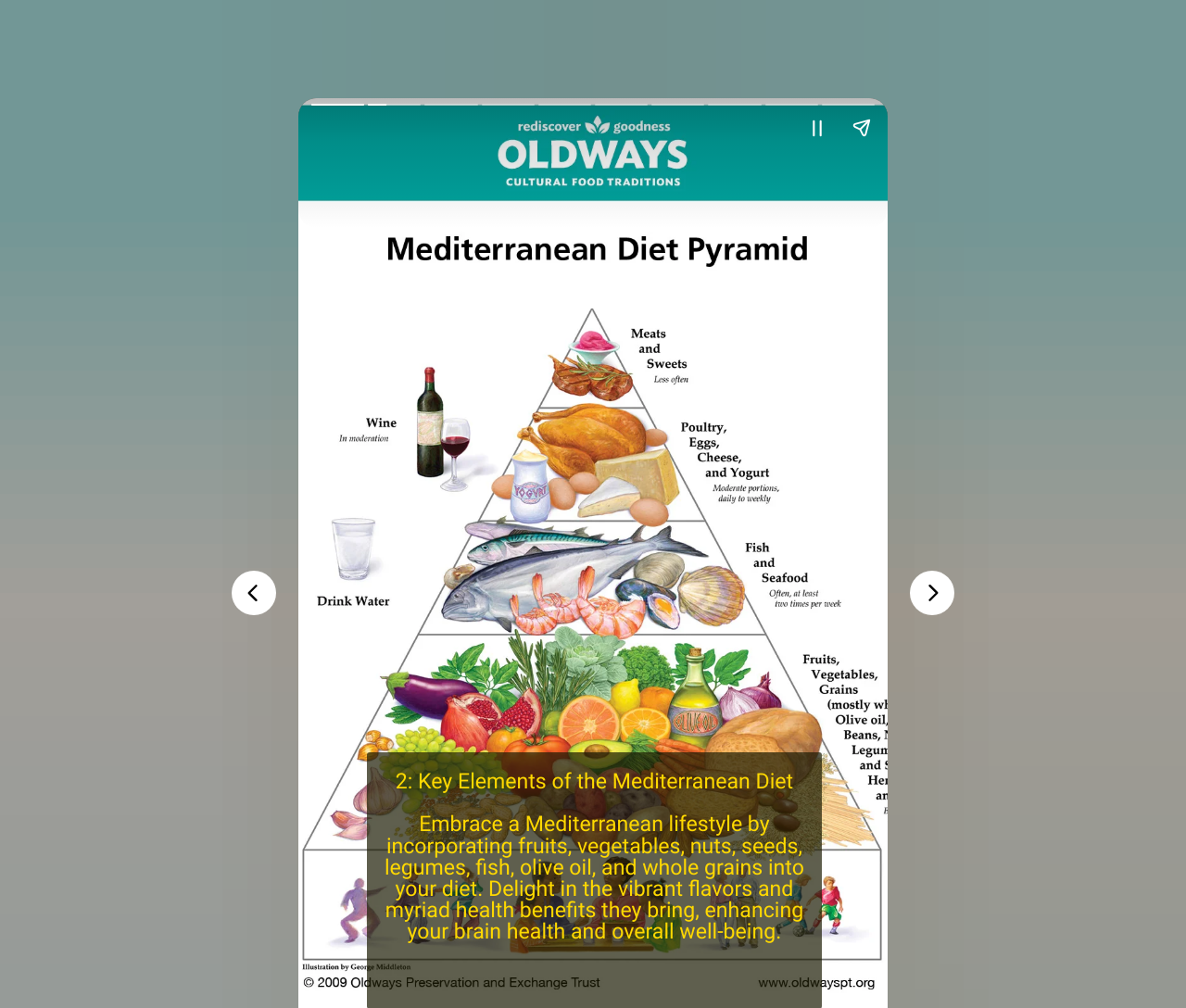Please provide a short answer using a single word or phrase for the question:
What is the layout of the webpage?

Single column